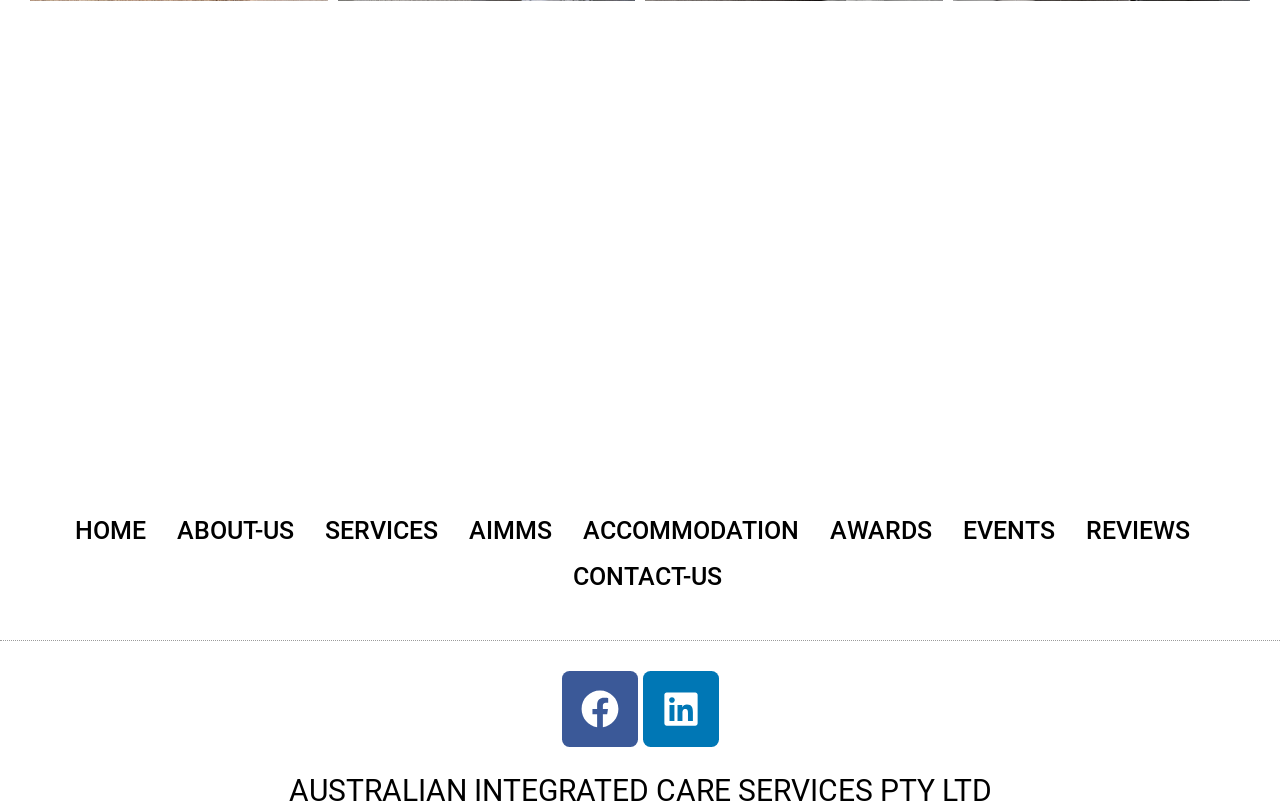Identify the bounding box coordinates of the clickable section necessary to follow the following instruction: "visit Facebook page". The coordinates should be presented as four float numbers from 0 to 1, i.e., [left, top, right, bottom].

[0.439, 0.837, 0.498, 0.931]